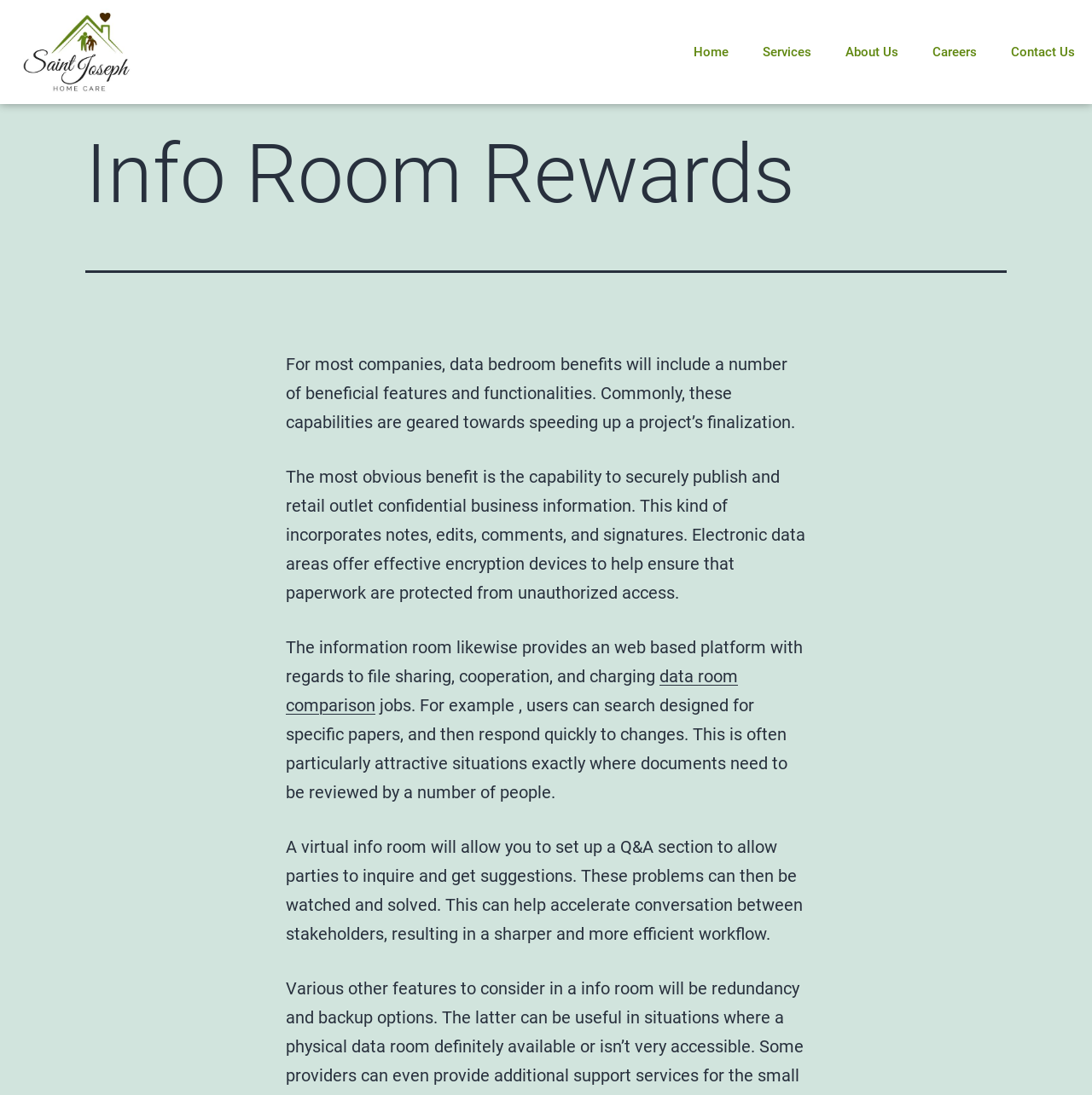Explain the contents of the webpage comprehensively.

The webpage is about Info Room Rewards, specifically highlighting the benefits of data rooms for companies. At the top left corner, there is a logo image of Saint Joseph Lehigh Valley. Below the logo, there is a navigation menu with five links: Home, Services, About Us, Careers, and Contact Us, aligned horizontally across the top of the page.

The main content of the page is divided into sections, with a heading "Info Room Rewards" at the top. The first section explains the benefits of data rooms, including the ability to securely publish and store confidential business information, effective encryption devices, and an online platform for file sharing, collaboration, and charging. 

Below this section, there is a link to "data room comparison" and a paragraph discussing the advantages of data rooms in facilitating document review and Q&A sessions among stakeholders. The text is organized in a clear and concise manner, with each section building on the previous one to provide a comprehensive overview of the benefits of data rooms.